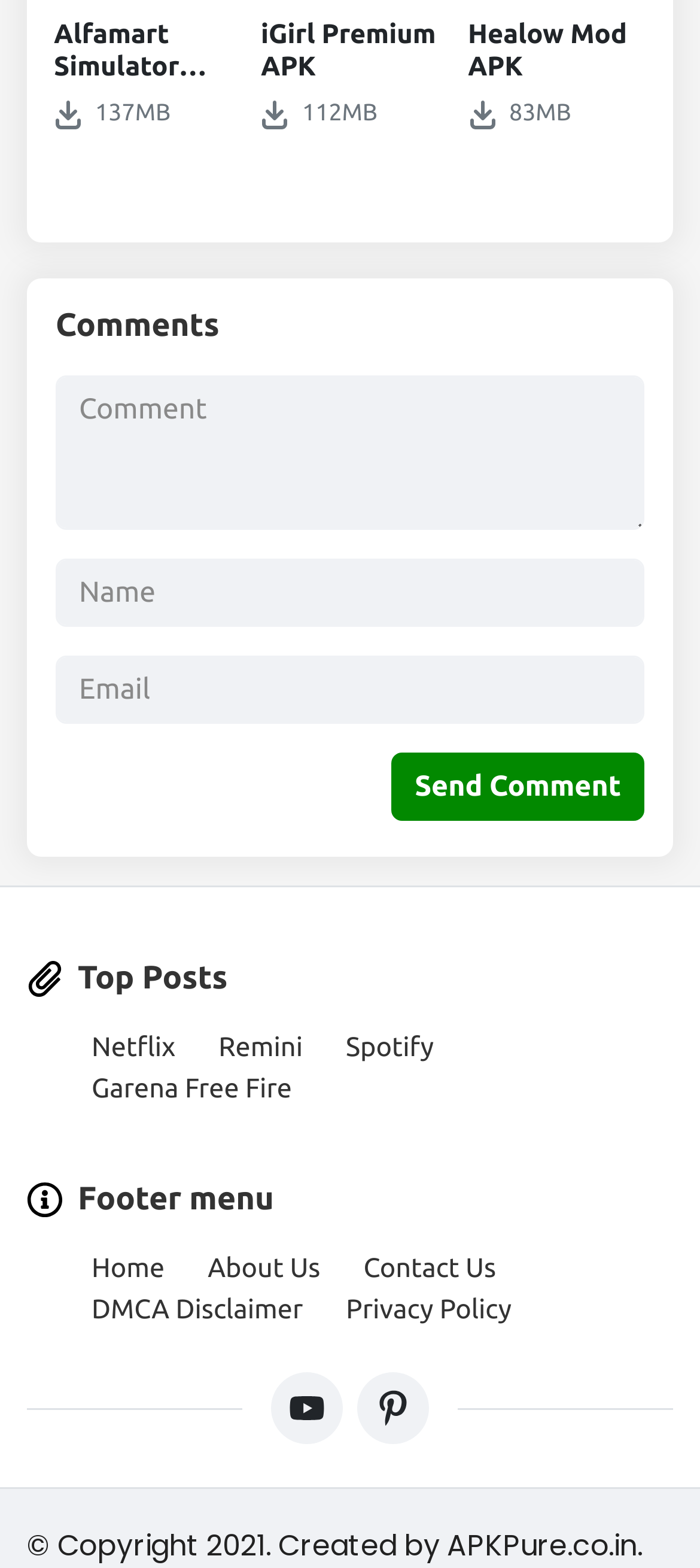Locate the bounding box coordinates of the element's region that should be clicked to carry out the following instruction: "Enter a comment". The coordinates need to be four float numbers between 0 and 1, i.e., [left, top, right, bottom].

[0.079, 0.239, 0.921, 0.338]